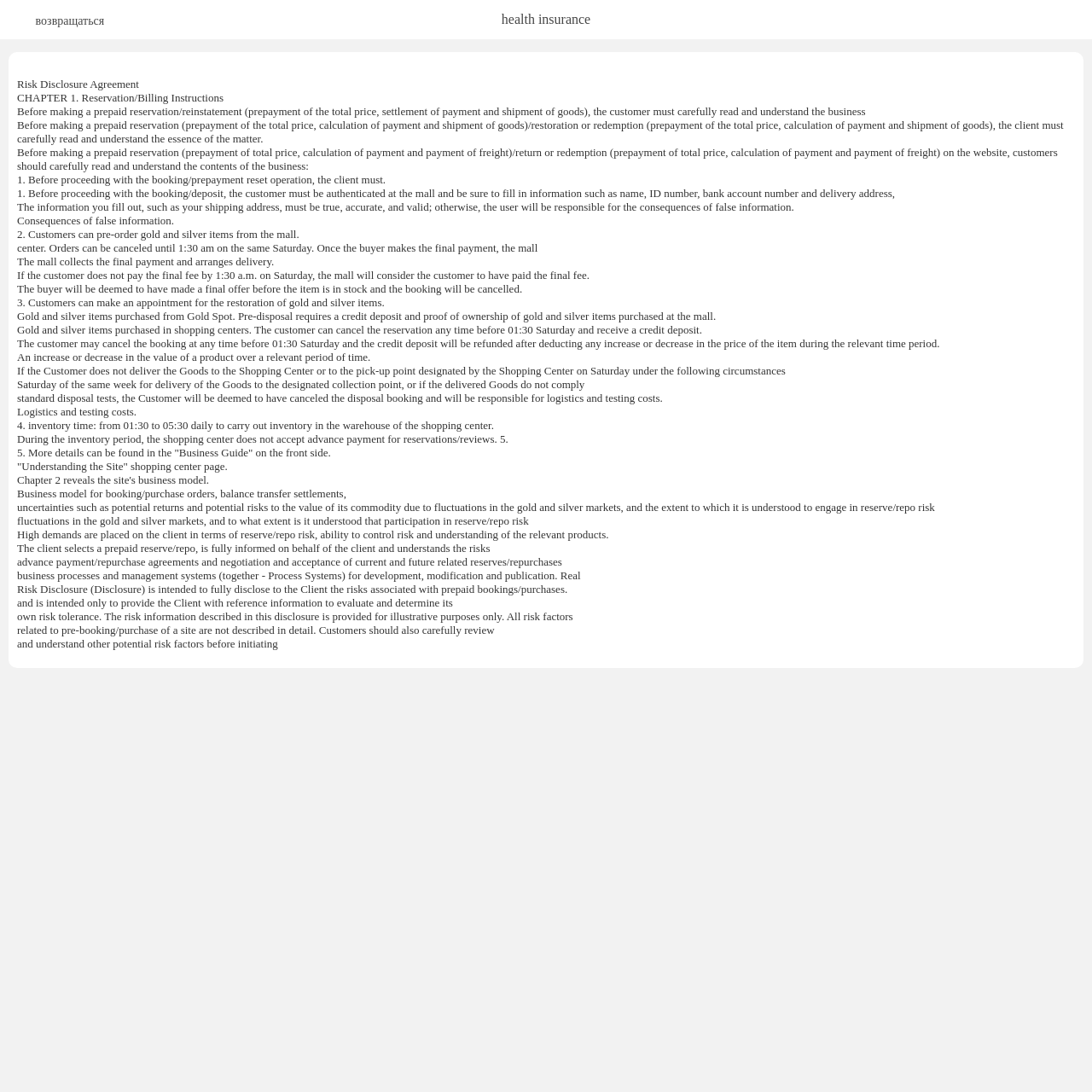What is required for pre-disposal of gold and silver items?
Kindly give a detailed and elaborate answer to the question.

According to the agreement, gold and silver items purchased from Gold Spot require a credit deposit and proof of ownership of gold and silver items purchased at the mall for pre-disposal.